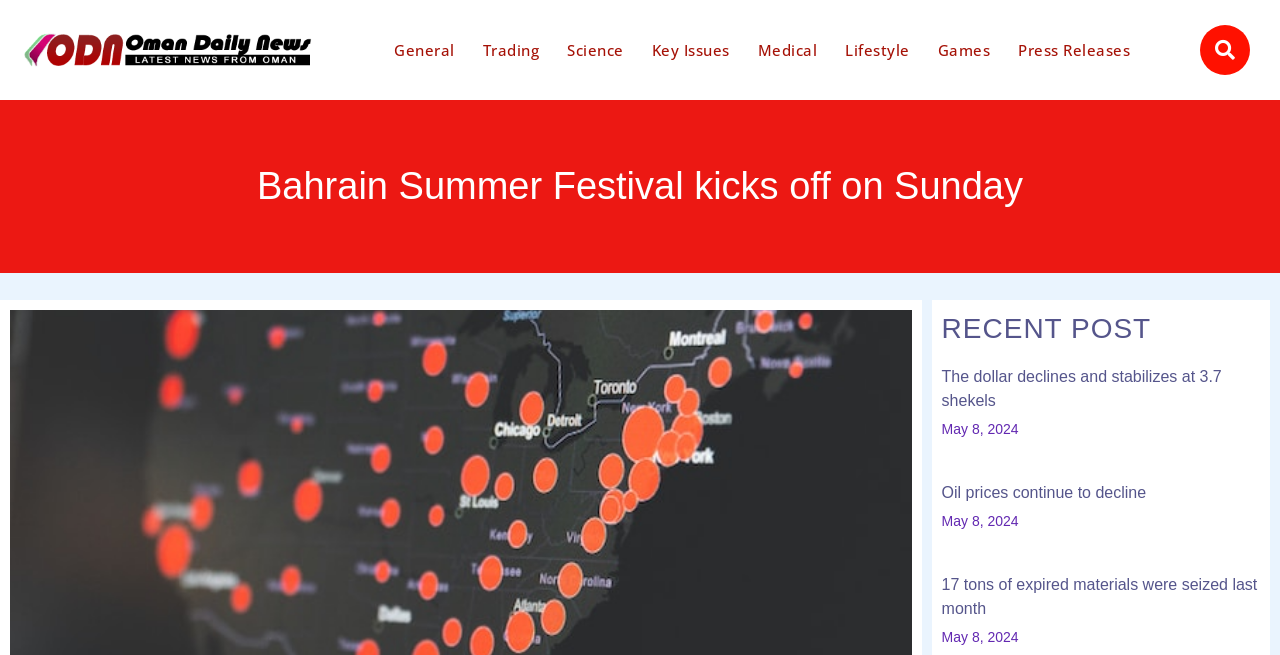What is the purpose of the button on the top right?
Please give a detailed answer to the question using the information shown in the image.

I examined the button's text and its position on the top right corner of the page, which suggests that it is a search button, allowing users to search for content on the website.